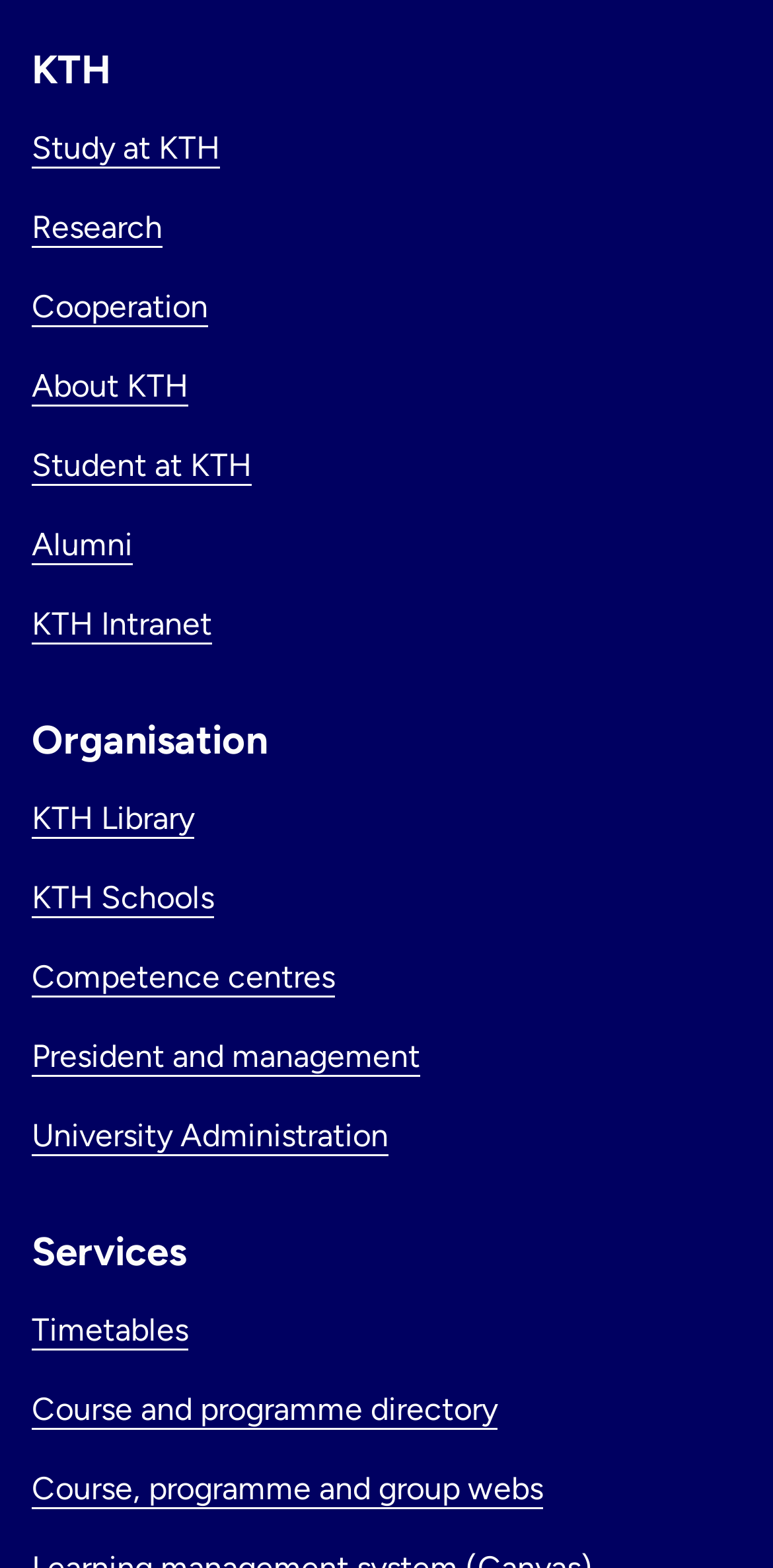What is the last link under 'Services'?
Based on the image, provide your answer in one word or phrase.

Course, programme and group webs